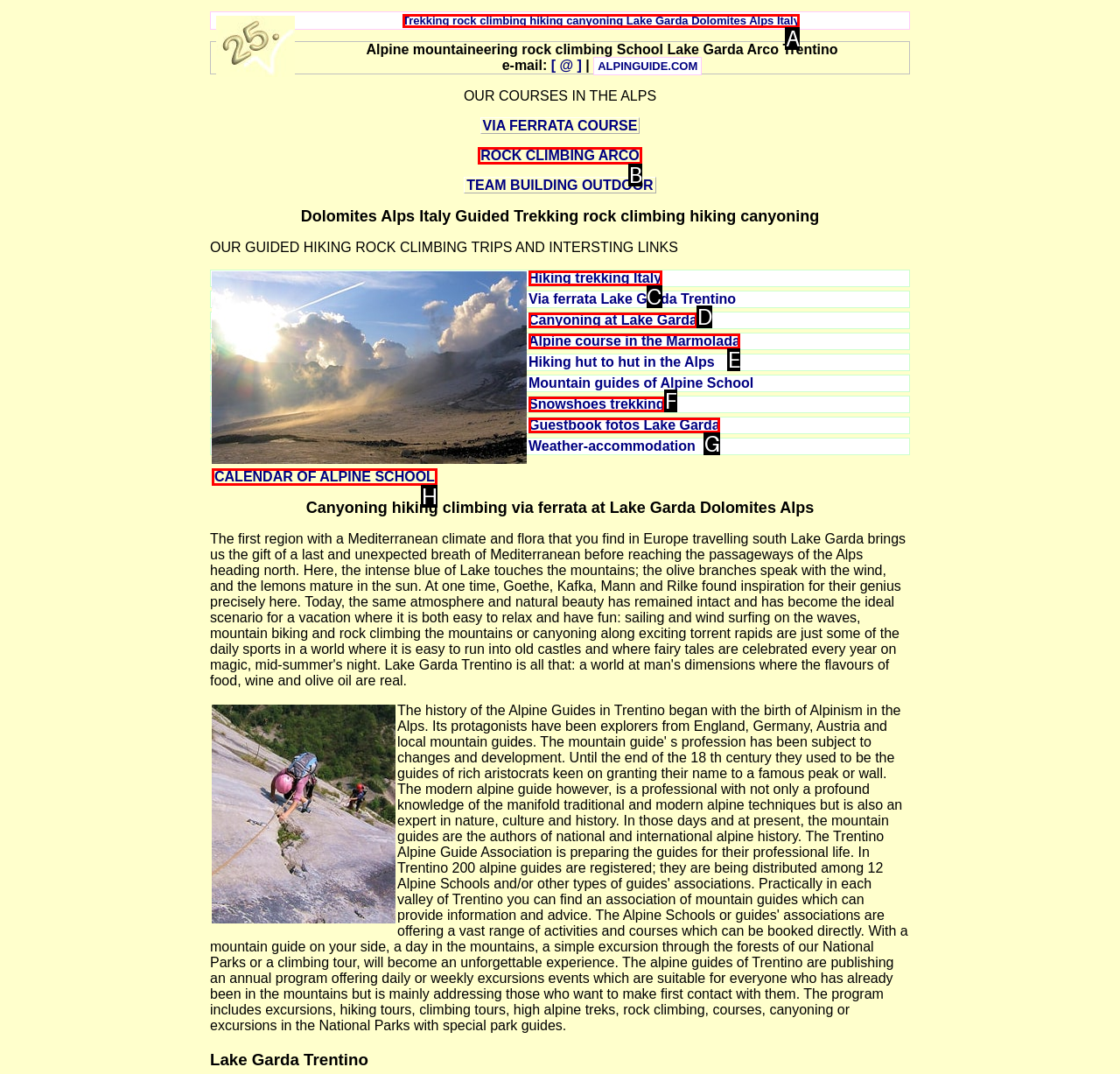Decide which HTML element to click to complete the task: View the Hiking trekking Italy page Provide the letter of the appropriate option.

C